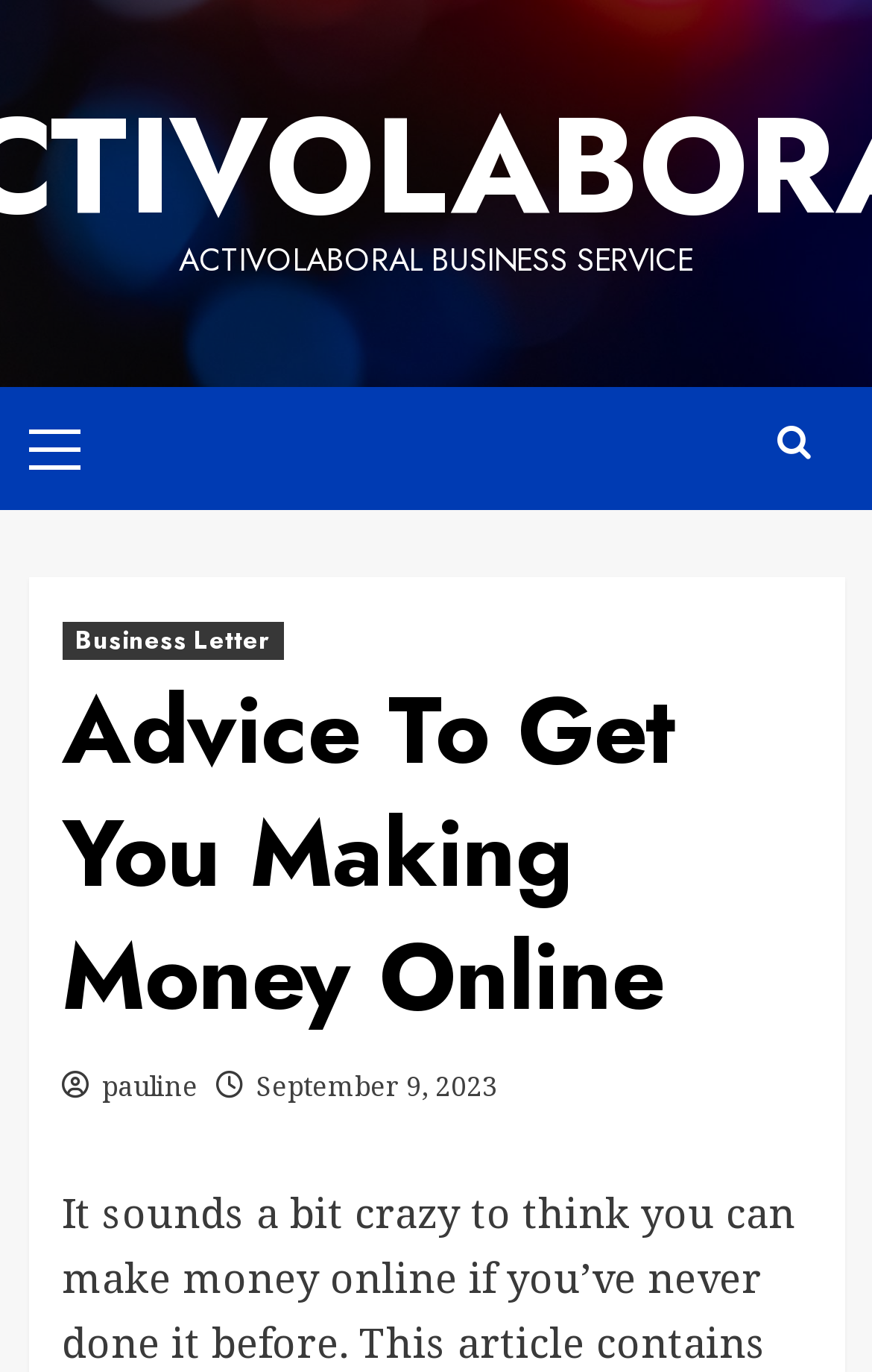Please determine the bounding box of the UI element that matches this description: pauline. The coordinates should be given as (top-left x, top-left y, bottom-right x, bottom-right y), with all values between 0 and 1.

[0.117, 0.778, 0.227, 0.806]